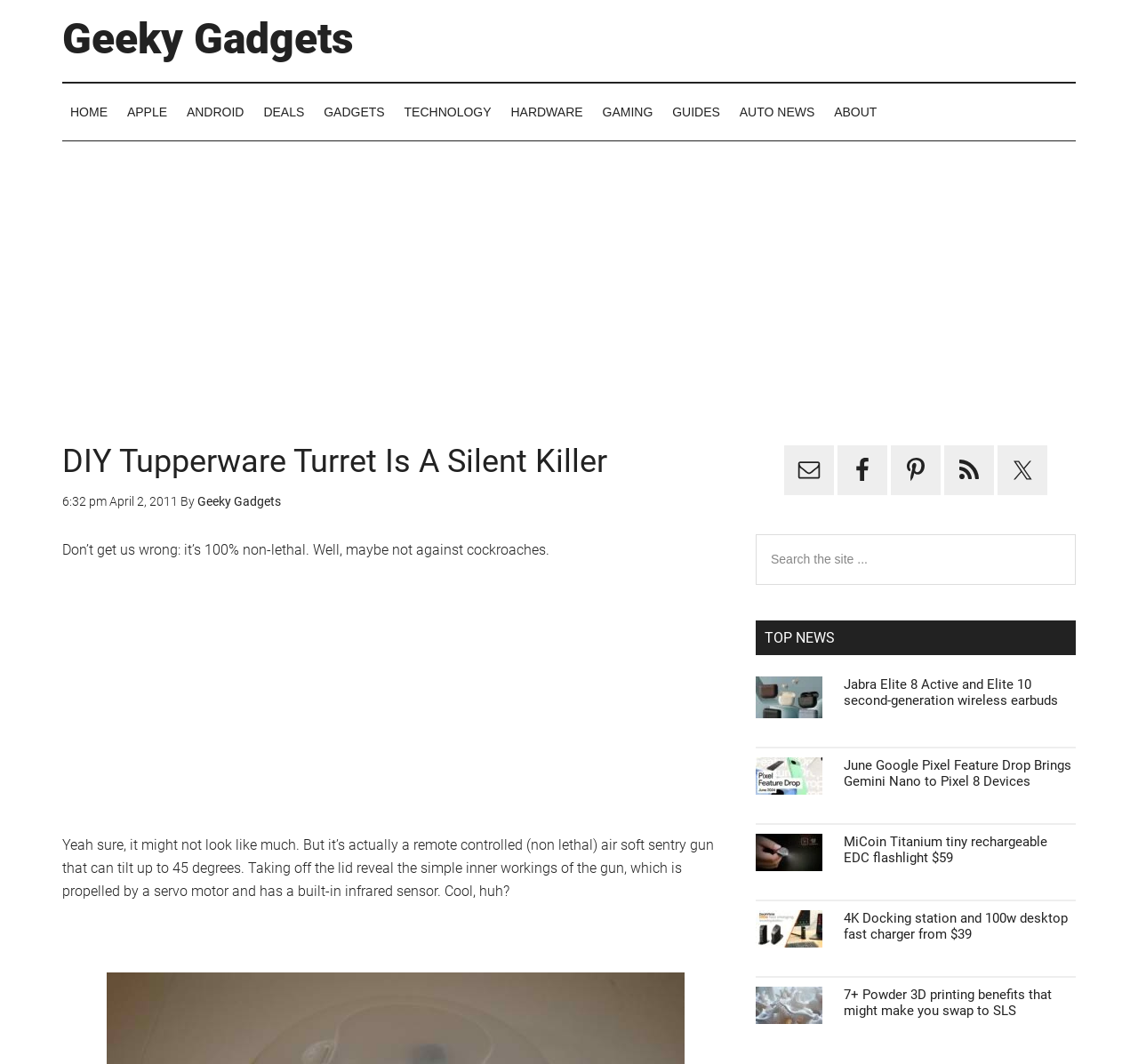Answer with a single word or phrase: 
What type of content is listed under 'TOP NEWS'?

News articles